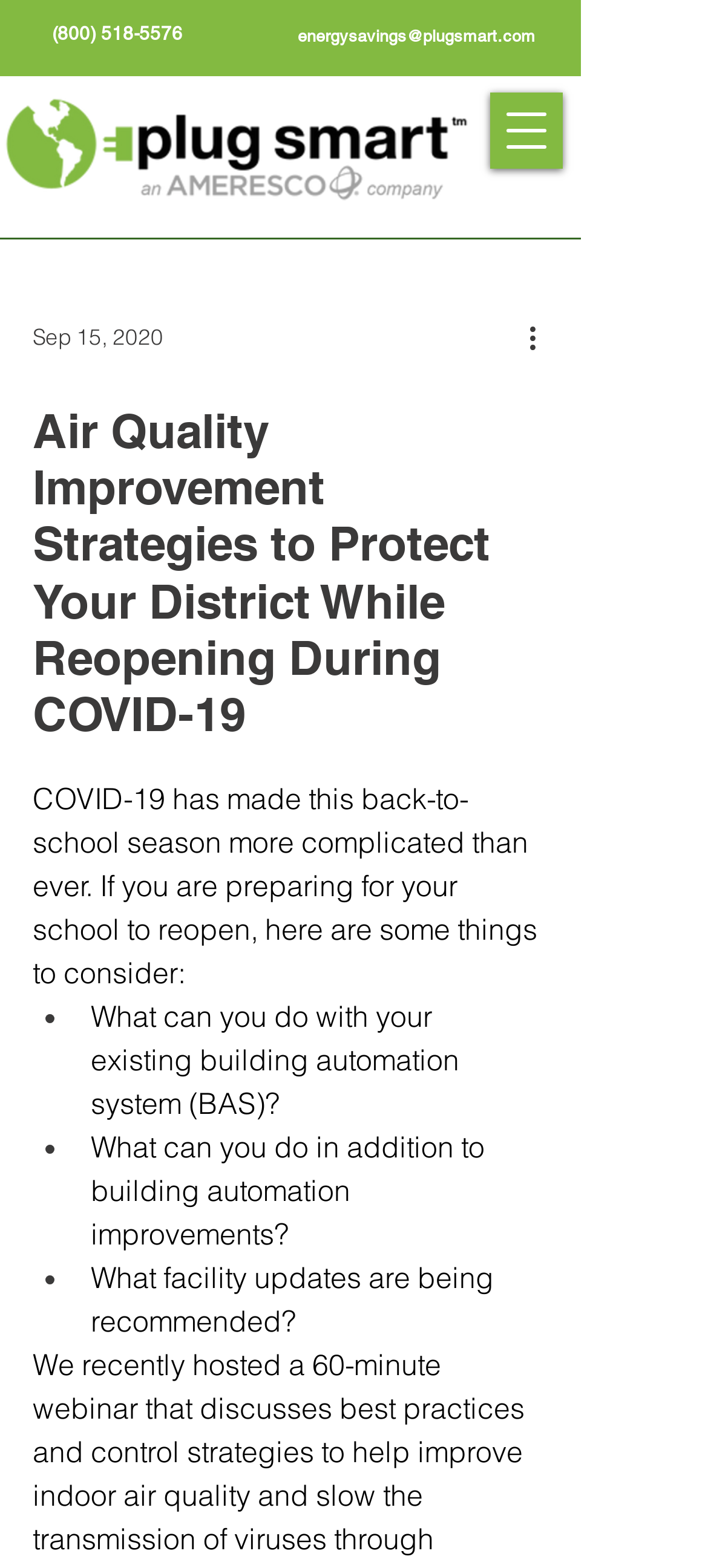Provide a brief response to the question below using one word or phrase:
What are the three things to consider when reopening a school during COVID-19?

BAS, building automation improvements, facility updates